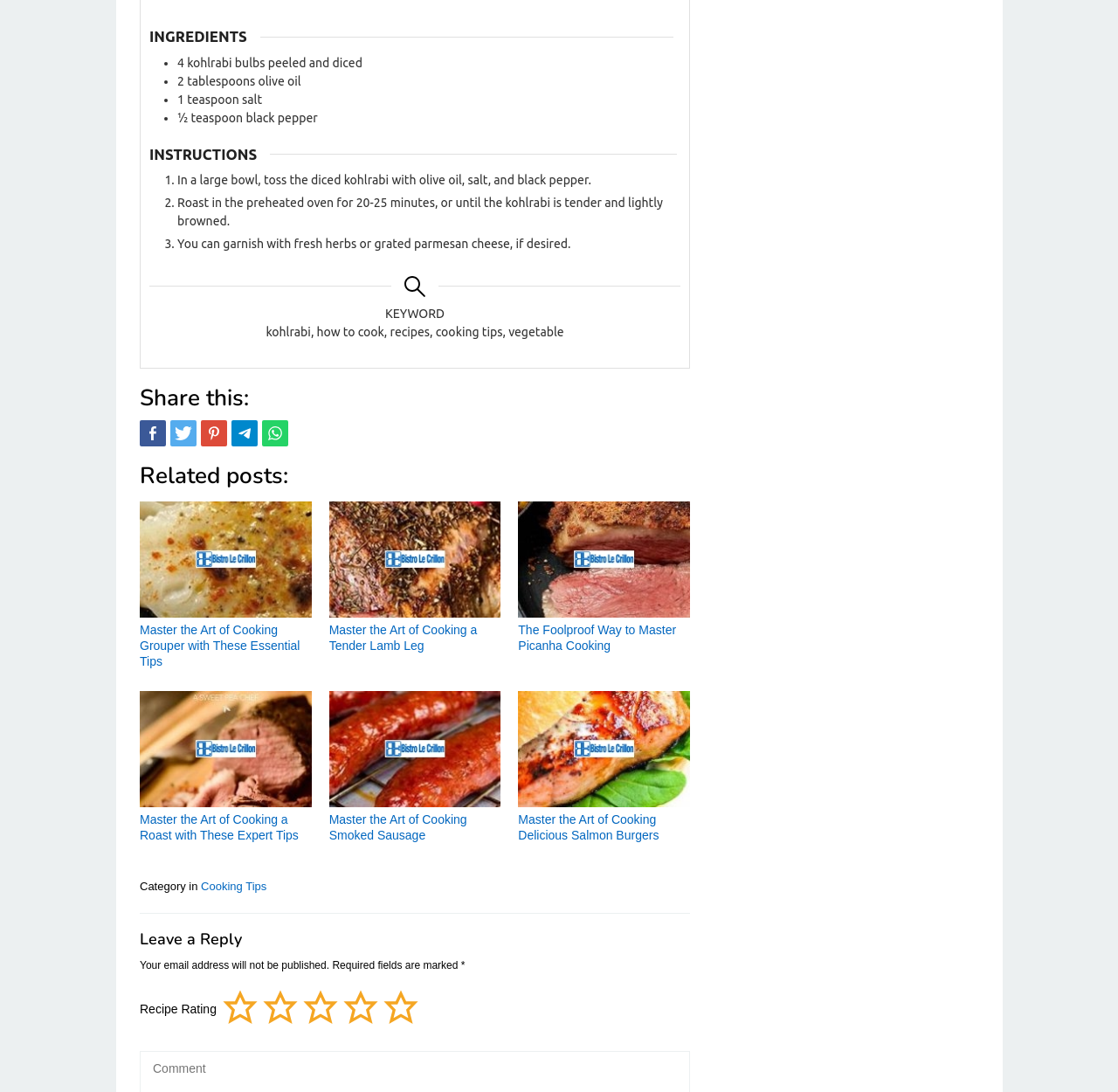Please identify the bounding box coordinates of the clickable area that will allow you to execute the instruction: "Click the 'Tweet this' link".

[0.152, 0.384, 0.176, 0.408]